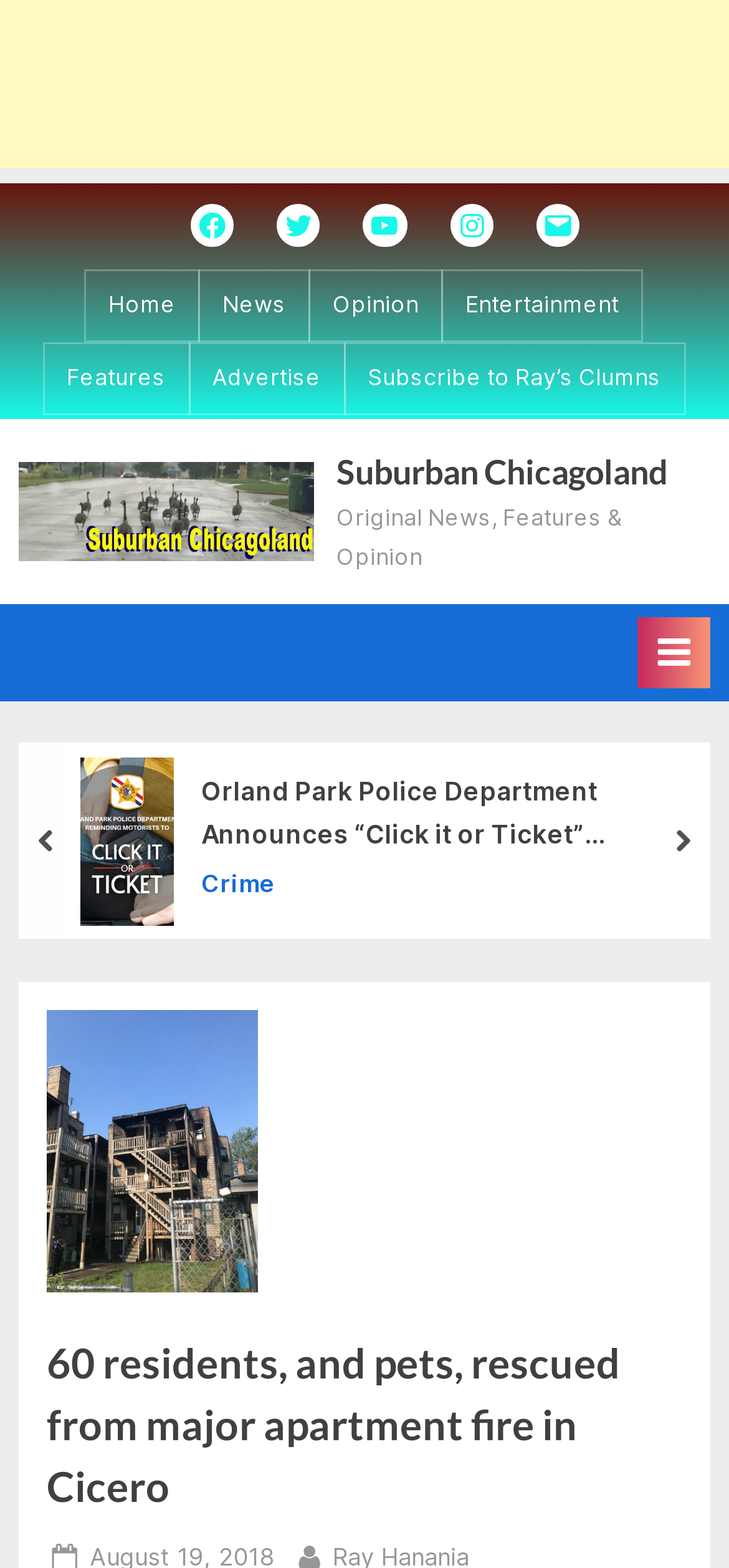How many social media links are available?
Please provide an in-depth and detailed response to the question.

I counted the number of social media links in the navigation section labeled 'Social Links', which includes Facebook, Twitter, Youtube, Instagram, and Email.